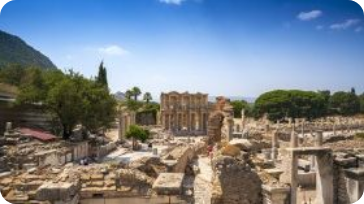What type of enthusiasts would be interested in visiting Ephesus?
Analyze the image and deliver a detailed answer to the question.

According to the caption, Ephesus is a must-visit destination for history enthusiasts and travelers alike, due to its pivotal role in the ancient world and rich cultural heritage.